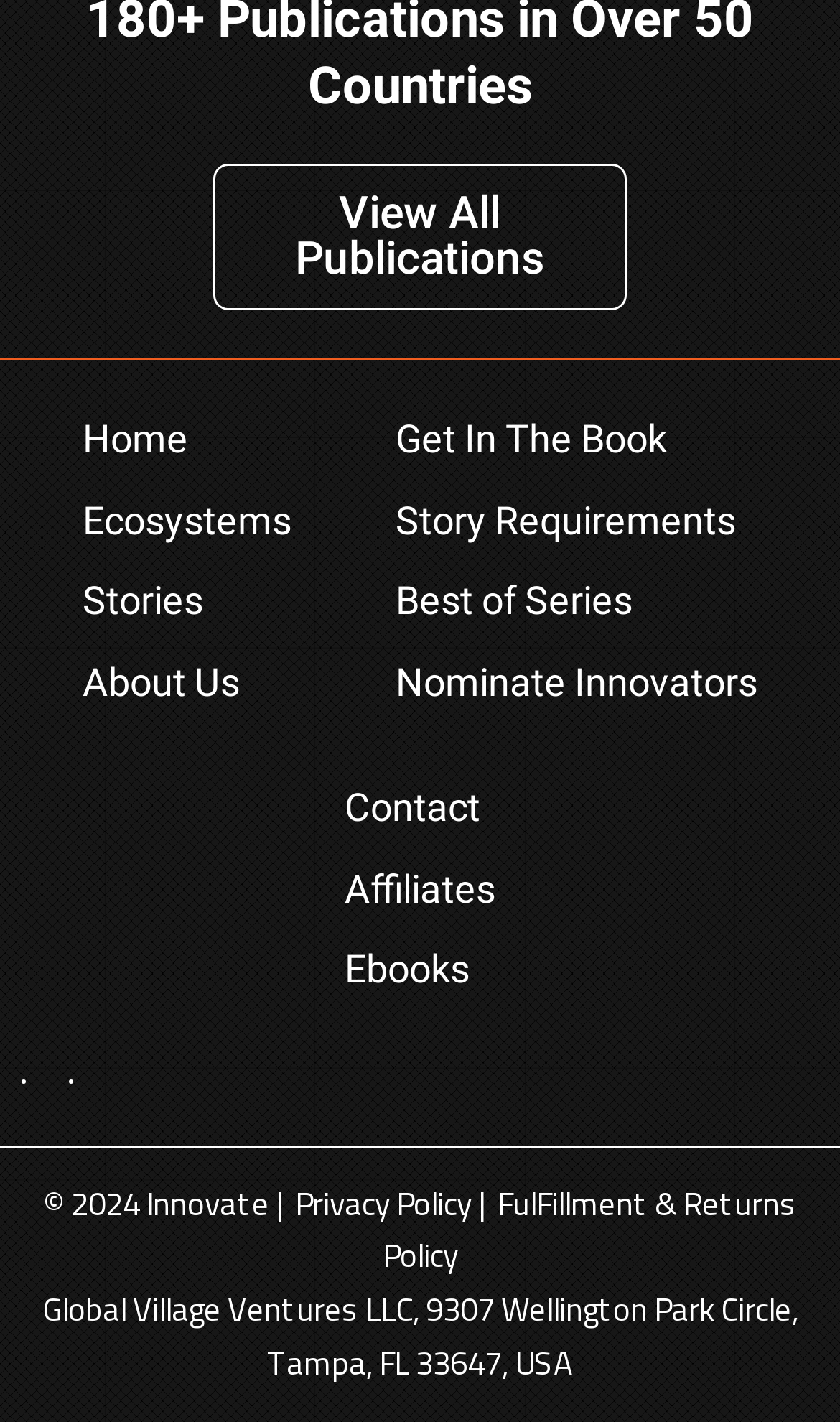Determine the bounding box coordinates of the clickable region to follow the instruction: "Get in the book".

[0.471, 0.28, 0.902, 0.337]